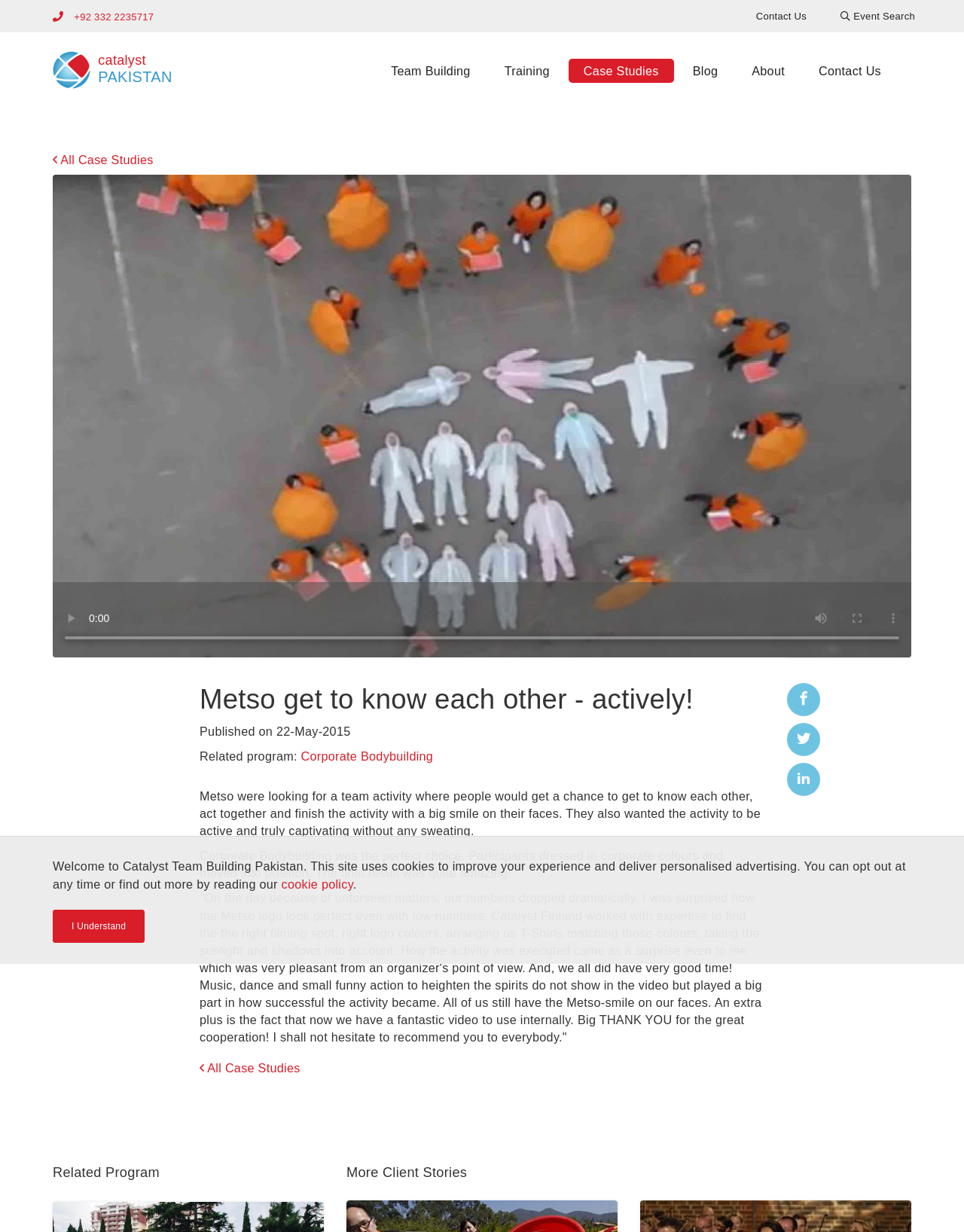Can you determine the bounding box coordinates of the area that needs to be clicked to fulfill the following instruction: "View 'Corporate Bodybuilding' case study"?

[0.312, 0.608, 0.449, 0.619]